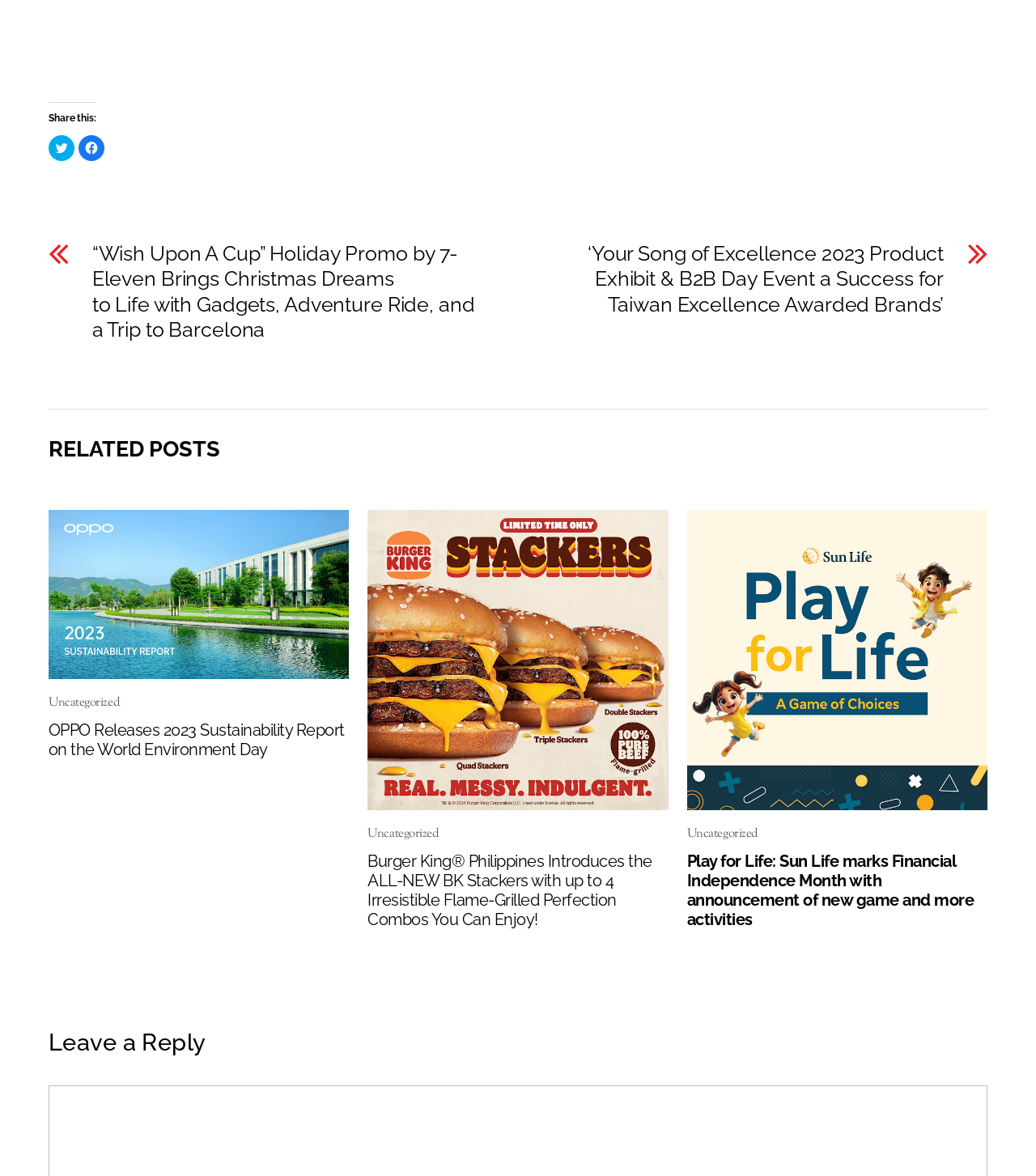Please provide a short answer using a single word or phrase for the question:
What type of content is displayed on this webpage?

News articles